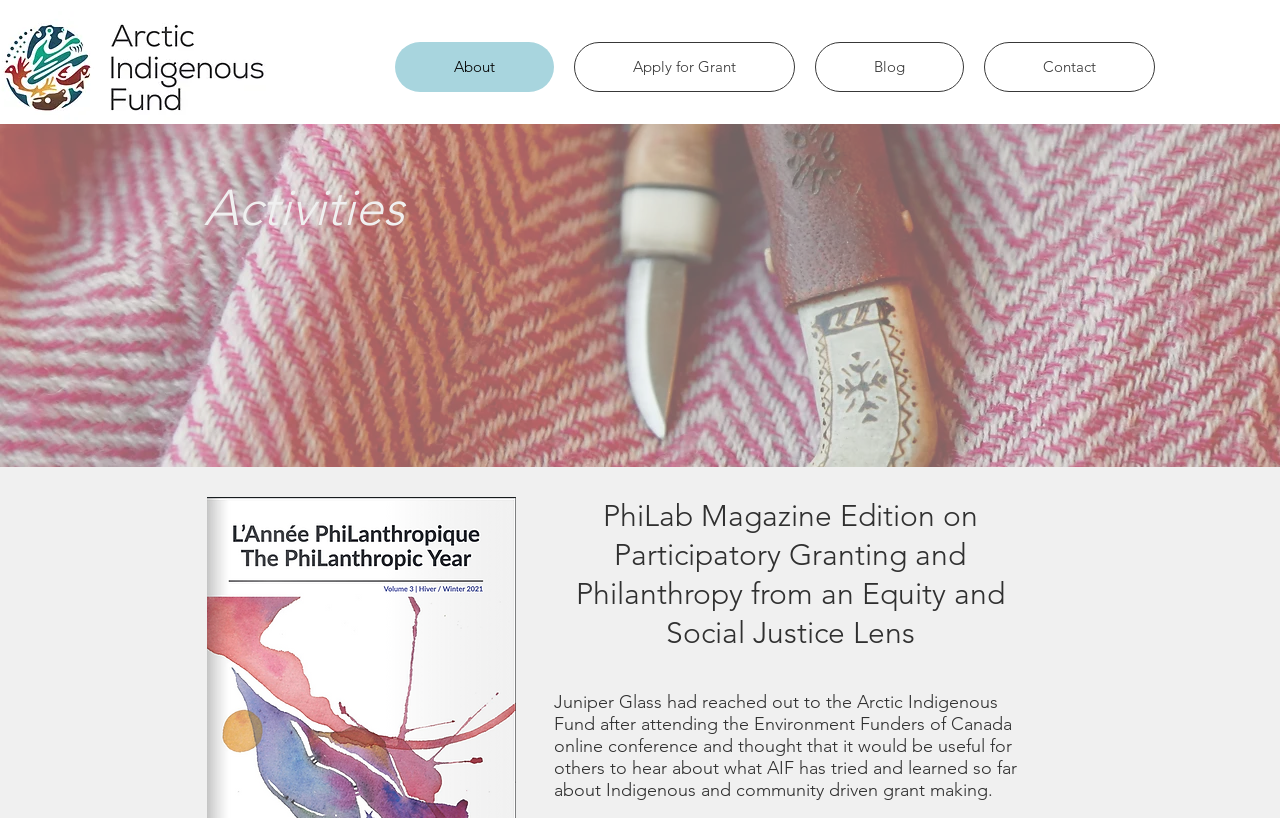Utilize the information from the image to answer the question in detail:
Who reached out to the Arctic Indigenous Fund?

I read the text under the second heading and found the sentence 'Juniper Glass had reached out to the Arctic Indigenous Fund...', so the person who reached out to the Arctic Indigenous Fund is Juniper Glass.